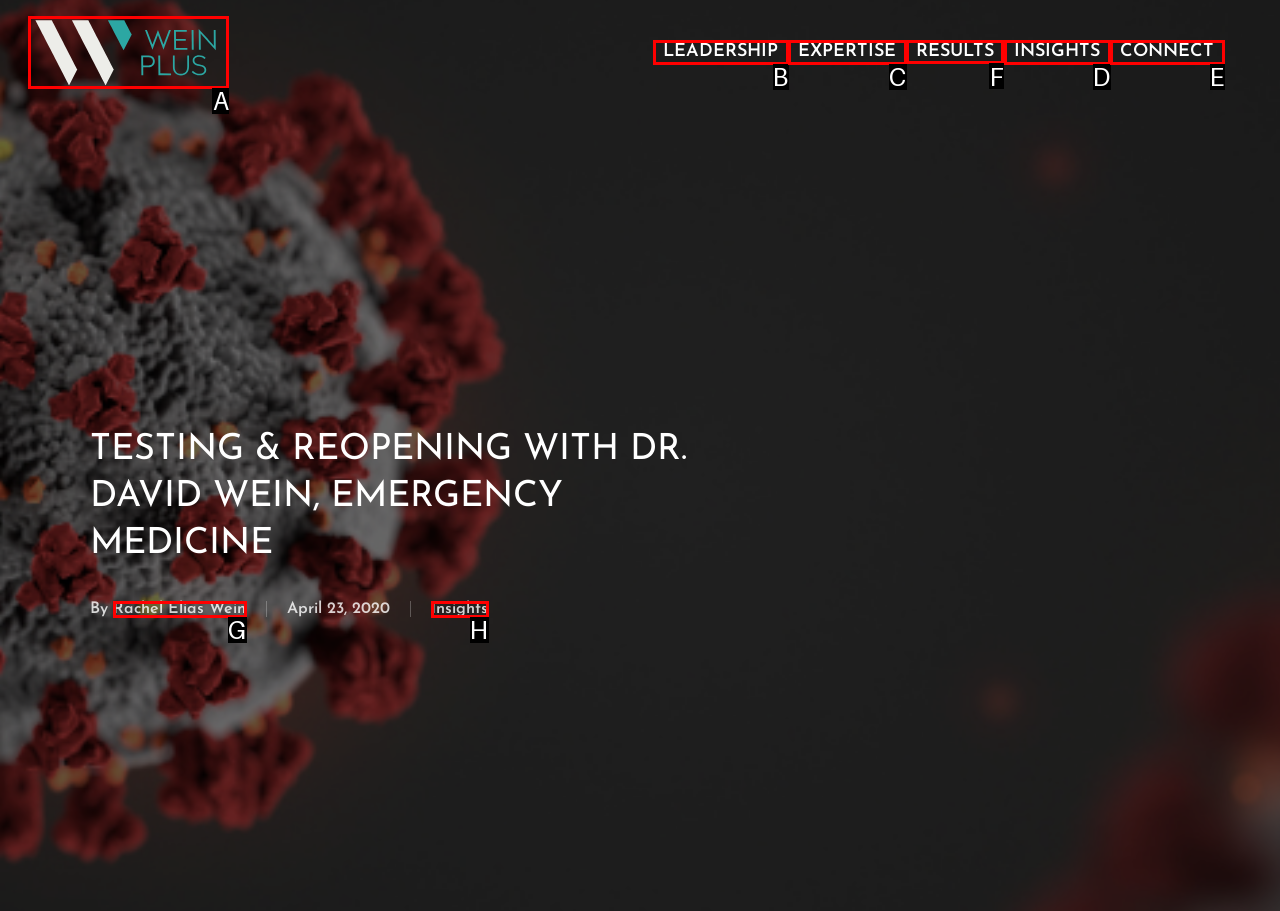Identify the HTML element to click to execute this task: Share on Facebook Respond with the letter corresponding to the proper option.

None